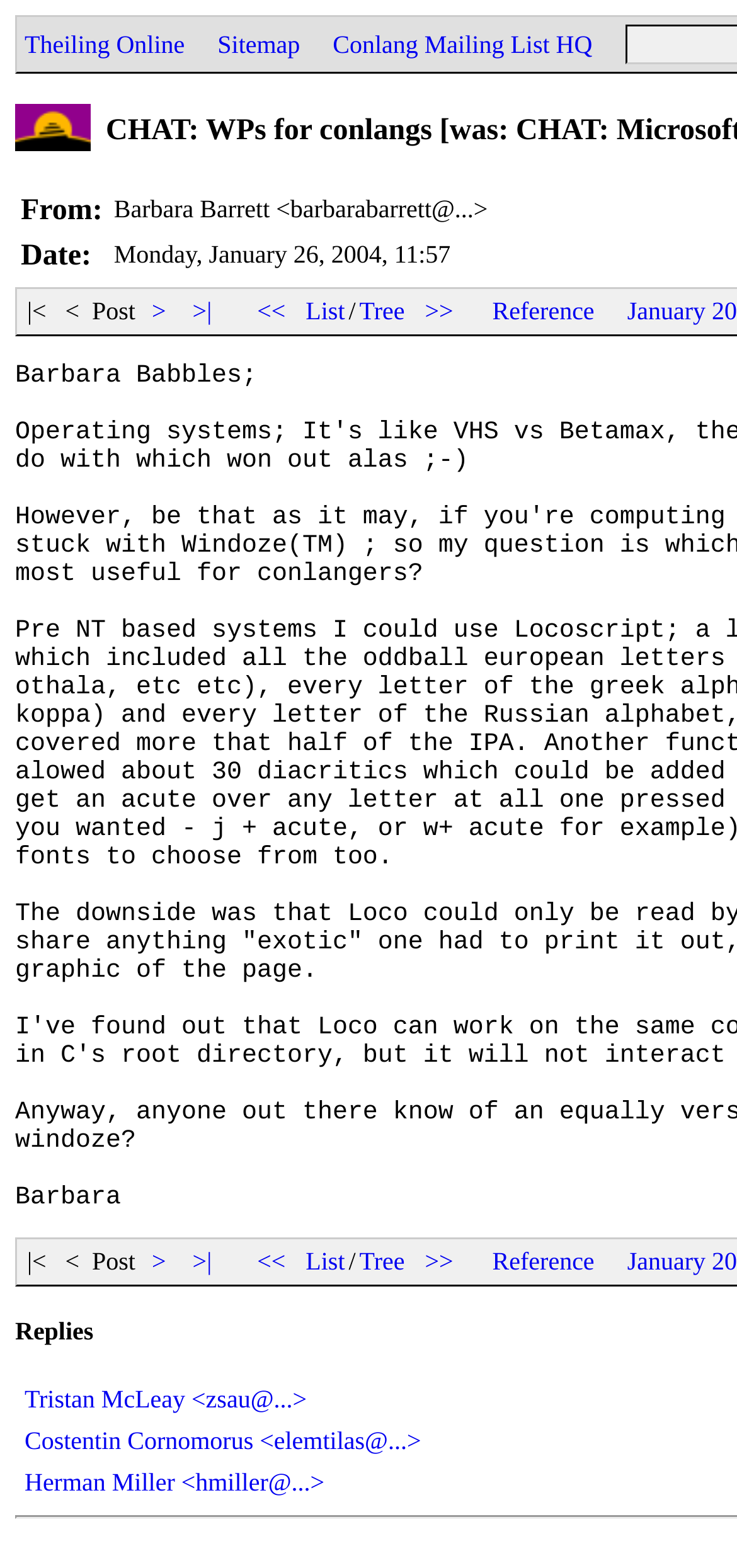From the screenshot, find the bounding box of the UI element matching this description: "Sitemap". Supply the bounding box coordinates in the form [left, top, right, bottom], each a float between 0 and 1.

[0.29, 0.019, 0.412, 0.037]